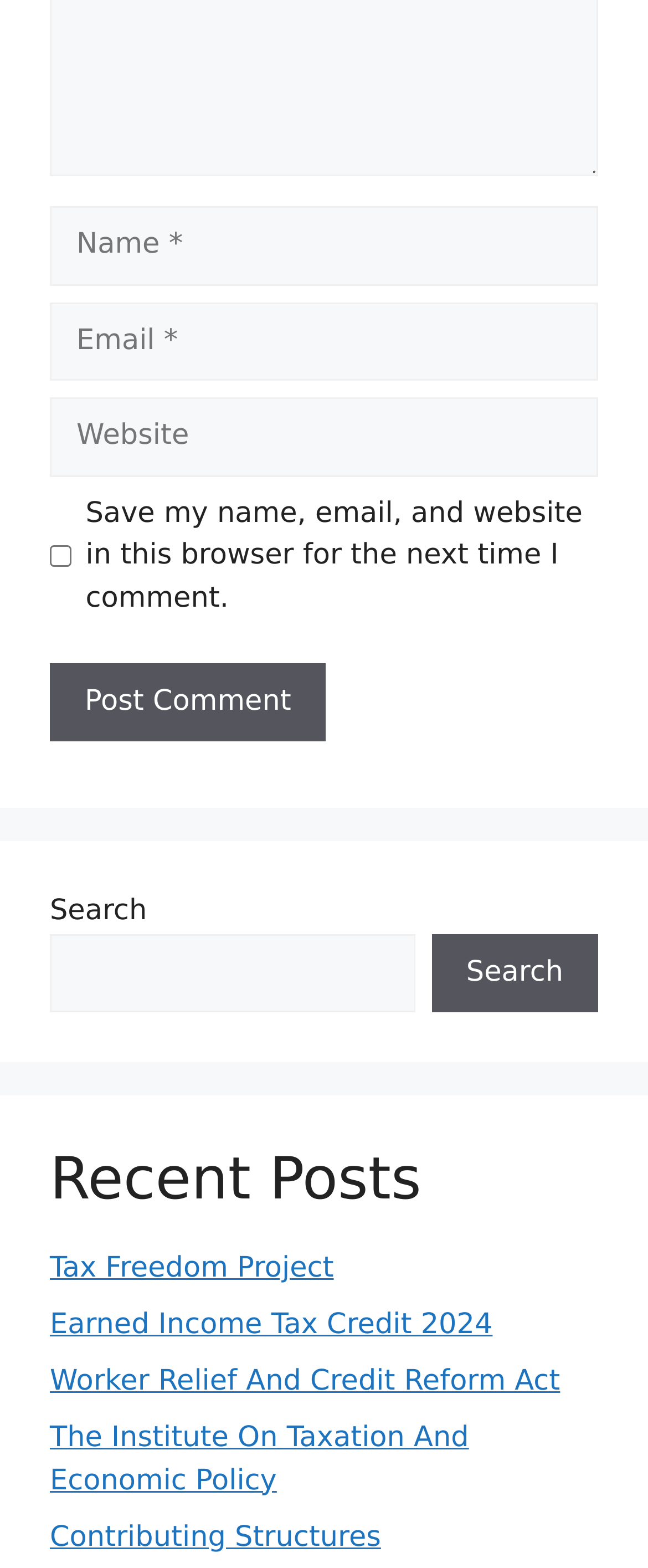Find and specify the bounding box coordinates that correspond to the clickable region for the instruction: "Check Champion of Champions".

None